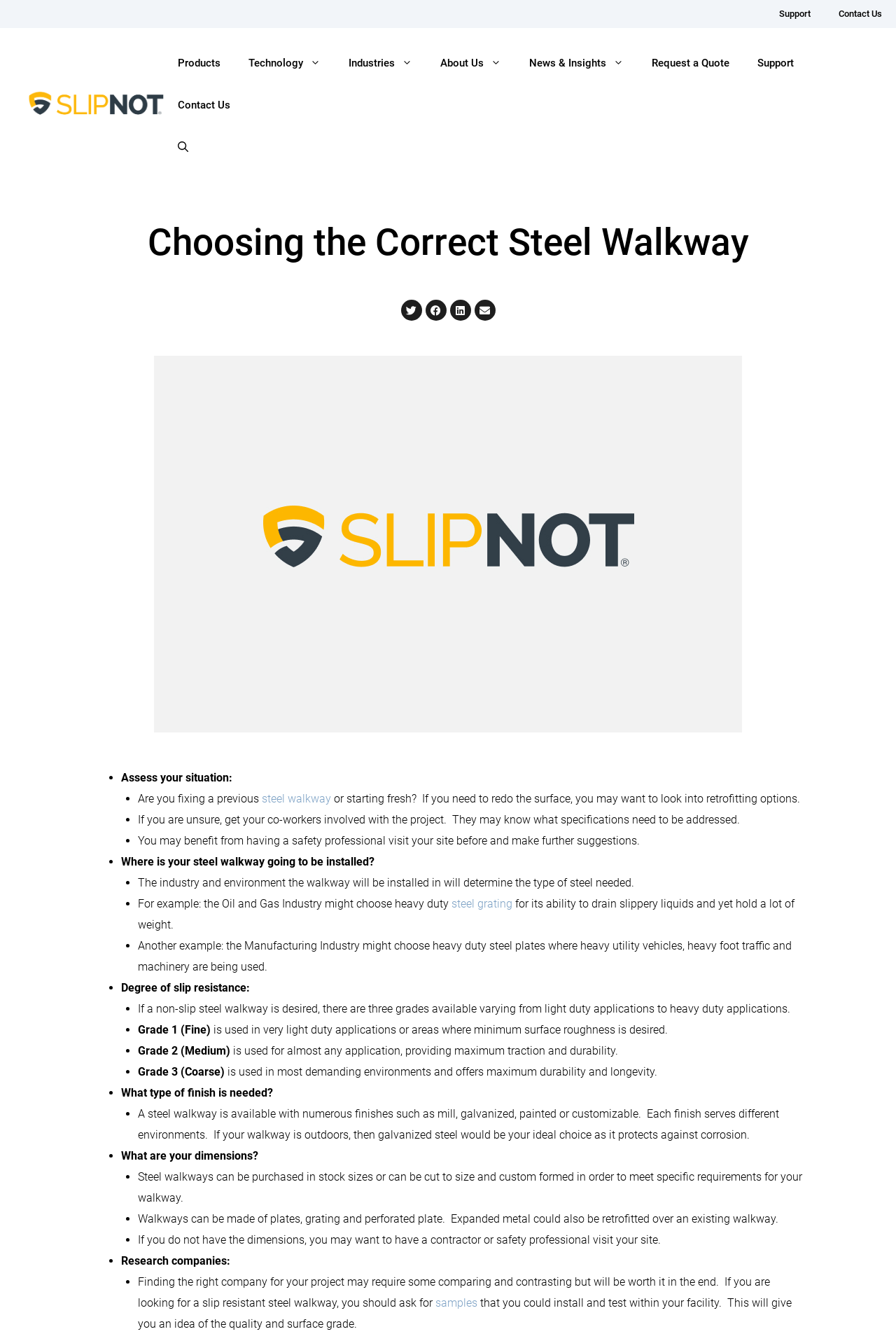Locate the UI element described by steel walkway in the provided webpage screenshot. Return the bounding box coordinates in the format (top-left x, top-left y, bottom-right x, bottom-right y), ensuring all values are between 0 and 1.

[0.292, 0.594, 0.37, 0.604]